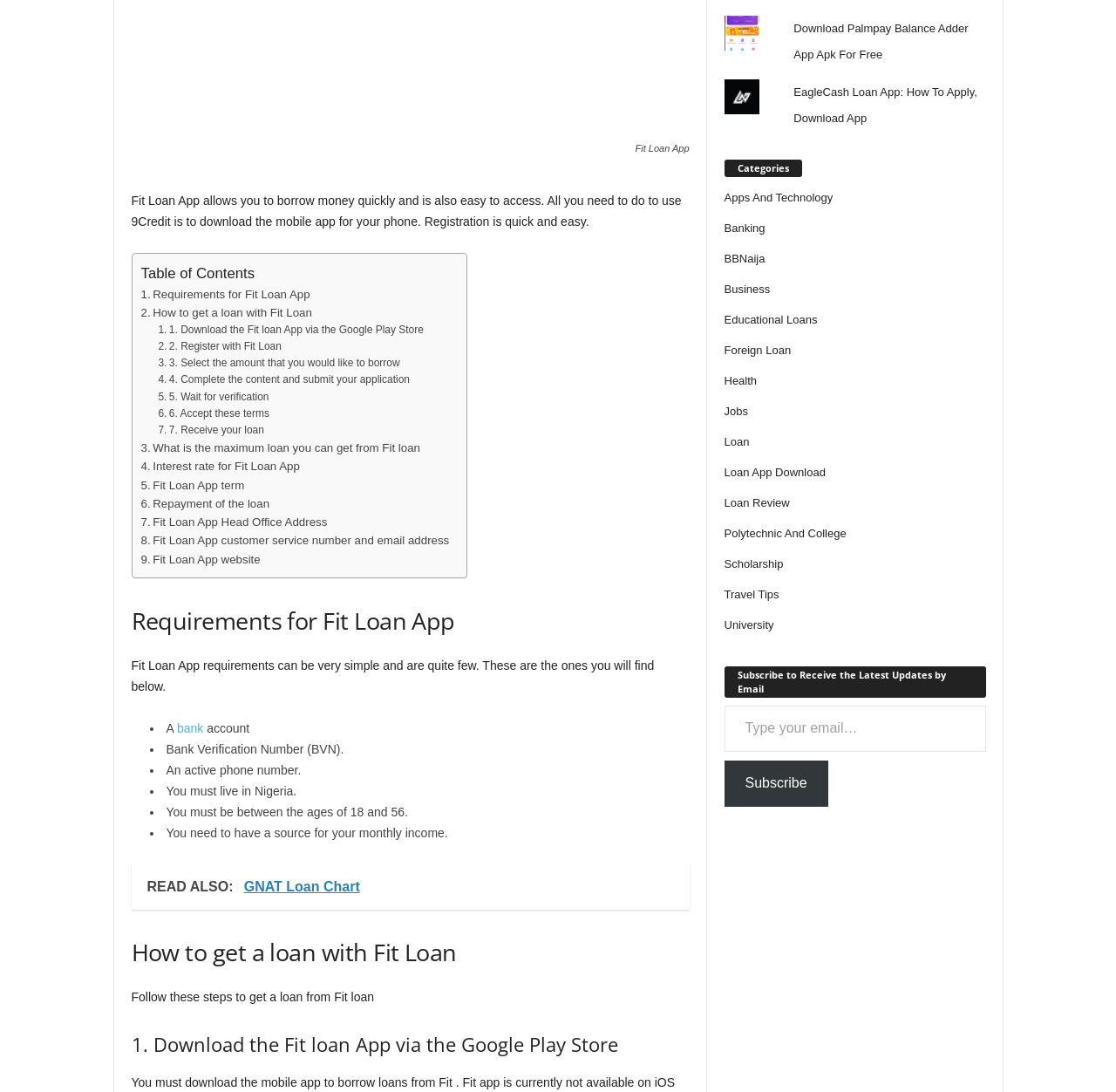Calculate the bounding box coordinates for the UI element based on the following description: "7. Receive your loan". Ensure the coordinates are four float numbers between 0 and 1, i.e., [left, top, right, bottom].

[0.142, 0.386, 0.237, 0.402]